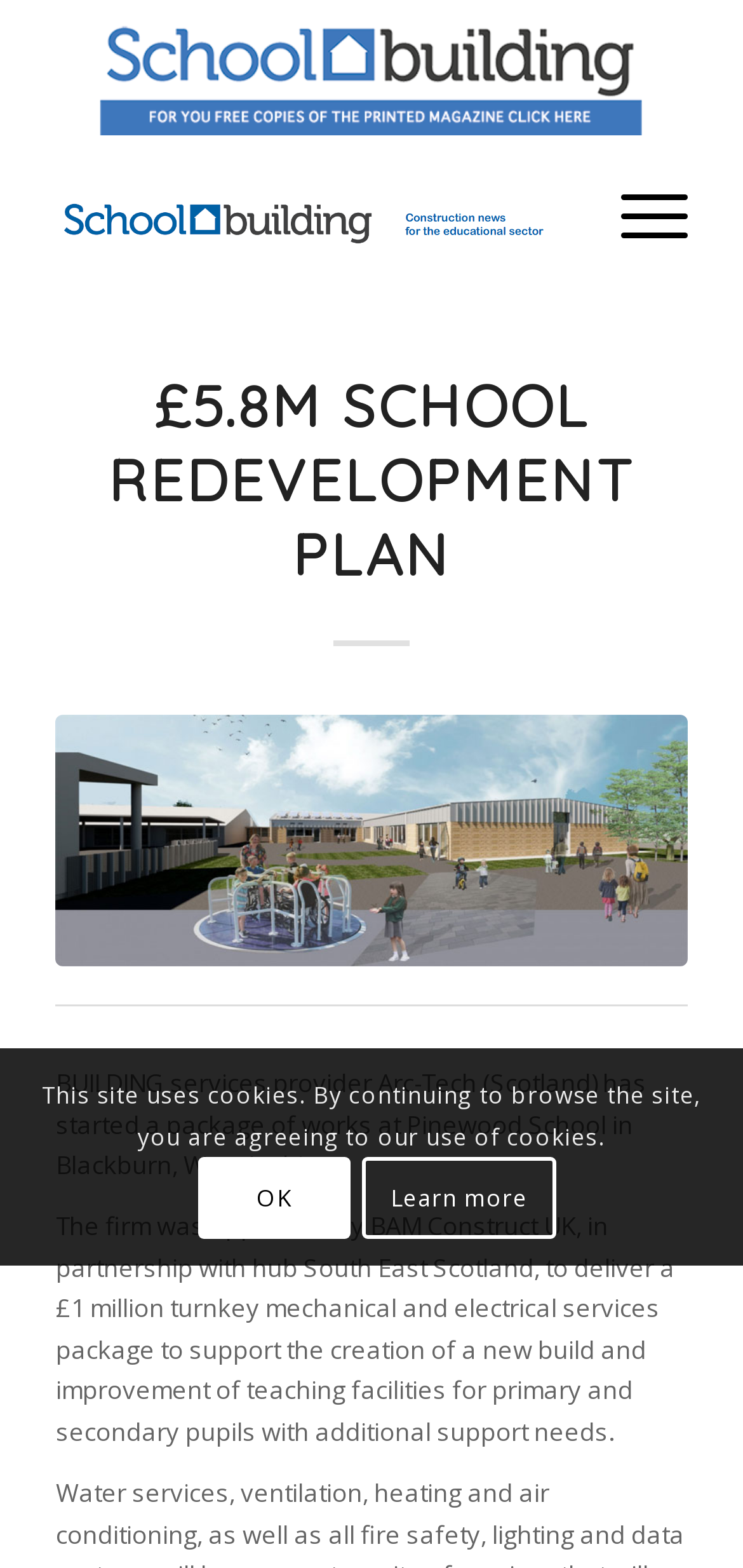Elaborate on the information and visuals displayed on the webpage.

The webpage is about a £5.8m school redevelopment plan, specifically the start of a package of works at Pinewood School in Blackburn, West Lothian. At the top of the page, there is a large image that spans the entire width, followed by a link and a smaller image on the left side. Below this, there is a layout table that contains a link with the text "School Building" and a corresponding image.

On the right side of the page, there is a section with a header that reads "£5.8M SCHOOL REDEVELOPMENT PLAN" in large font. Below this header, there is a link with the same text, followed by another link with the text "£5.8m School Redevelopment Plan". A horizontal separator line divides this section from the next part, which contains two blocks of text. The first block describes the start of the package of works at Pinewood School, while the second block provides more details about the project, including the appointment of Arc-Tech (Scotland) and the scope of the work.

At the bottom of the page, there is a notice about the use of cookies on the site, with two links to "OK" and "Learn more" on the right side.